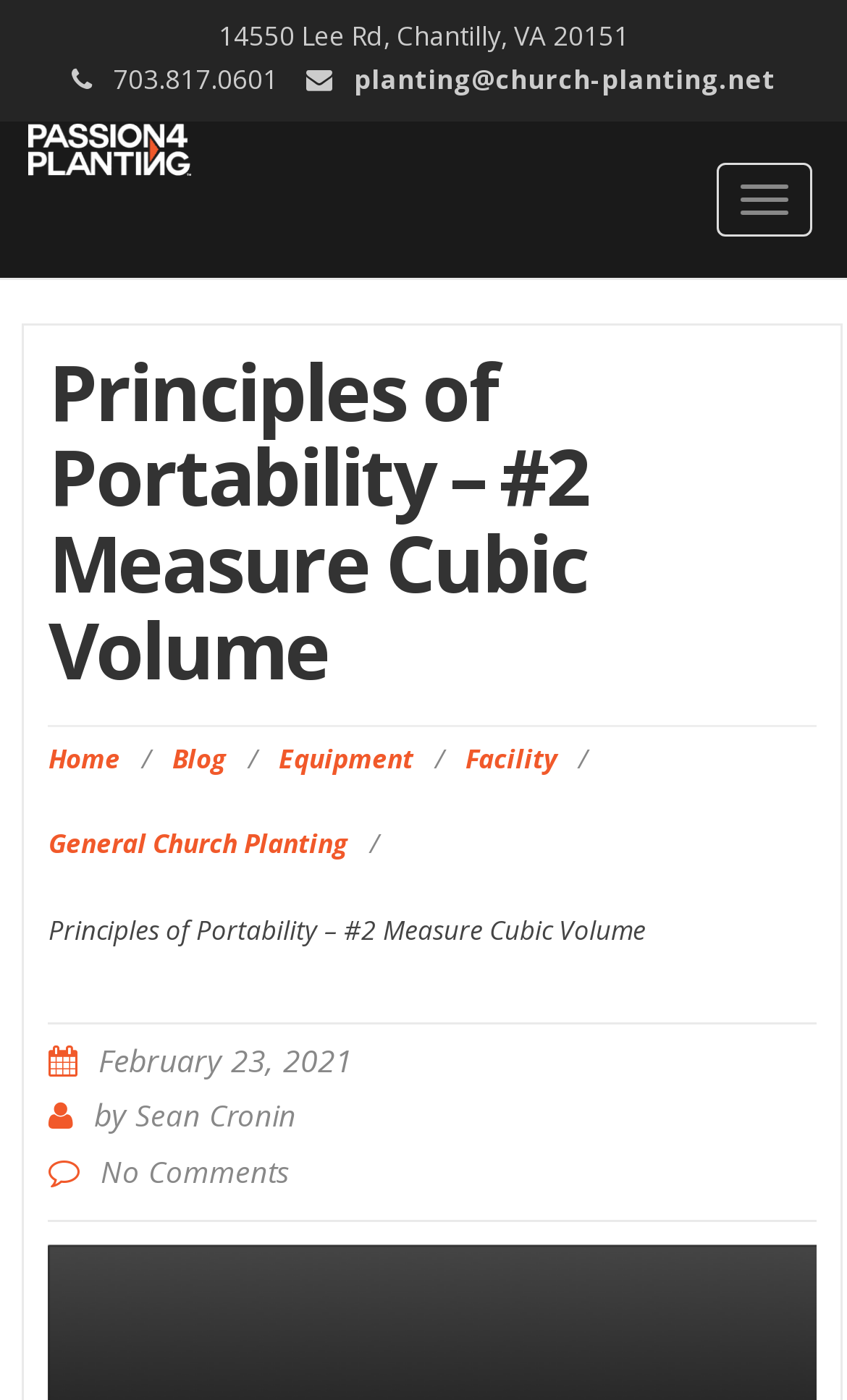Please identify the bounding box coordinates for the region that you need to click to follow this instruction: "read the article by Sean Cronin".

[0.16, 0.784, 0.349, 0.812]